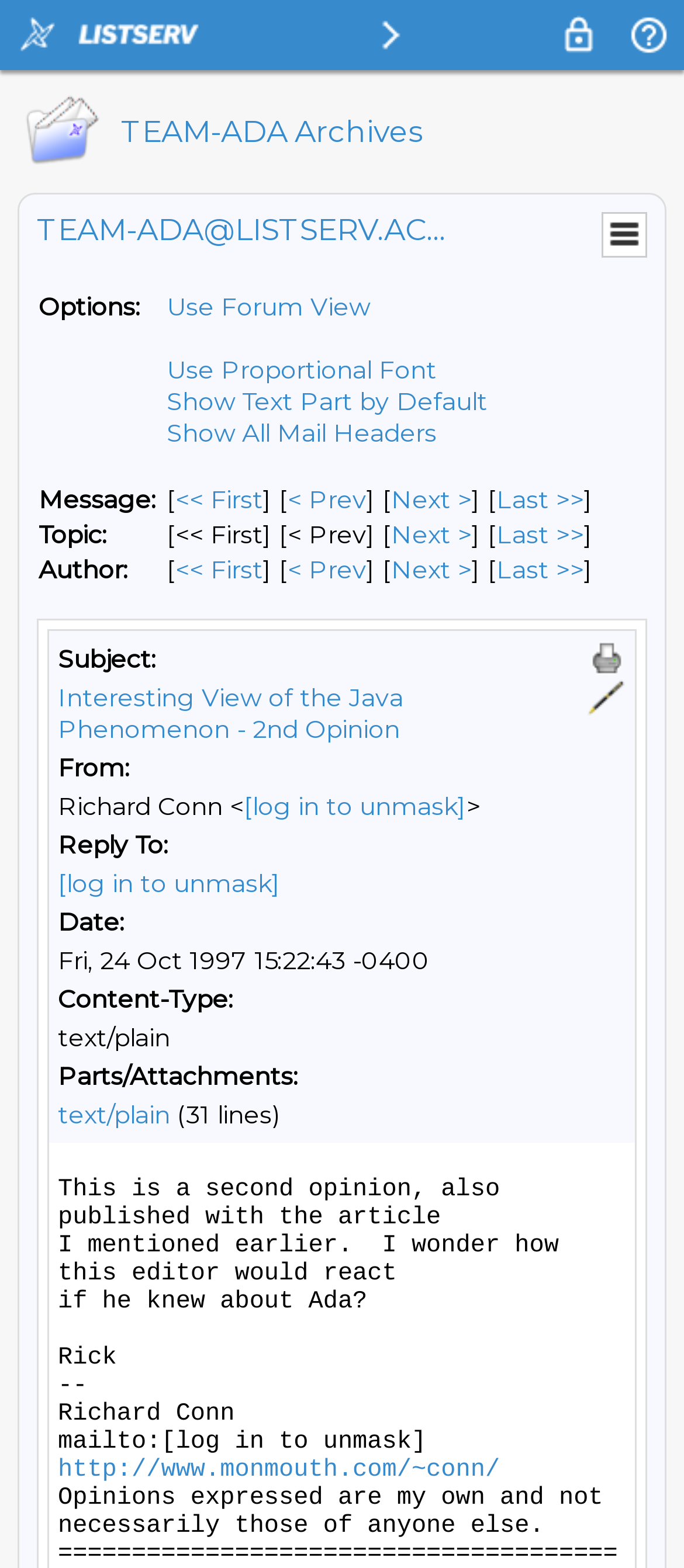Locate the bounding box coordinates of the clickable area to execute the instruction: "Click on the 'Menu' link". Provide the coordinates as four float numbers between 0 and 1, represented as [left, top, right, bottom].

[0.882, 0.136, 0.944, 0.163]